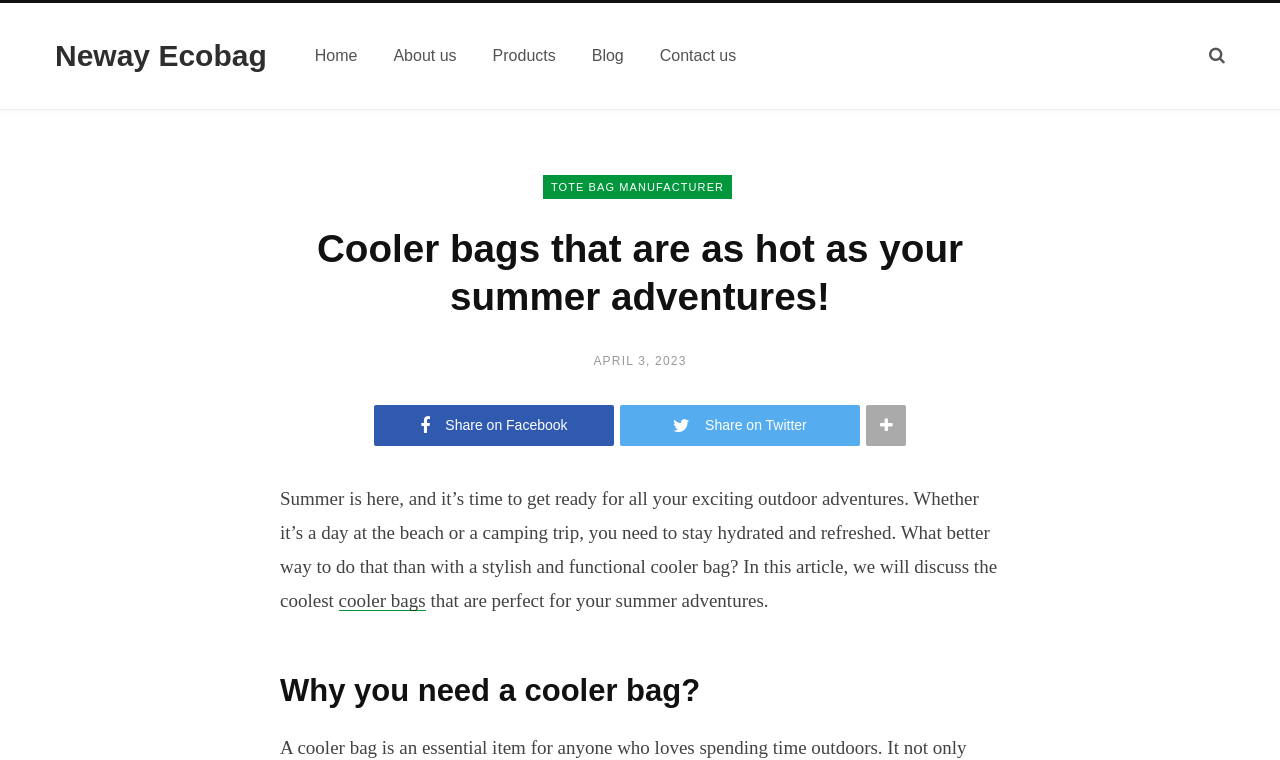Please determine the bounding box coordinates of the section I need to click to accomplish this instruction: "Share on Facebook".

[0.292, 0.533, 0.48, 0.587]